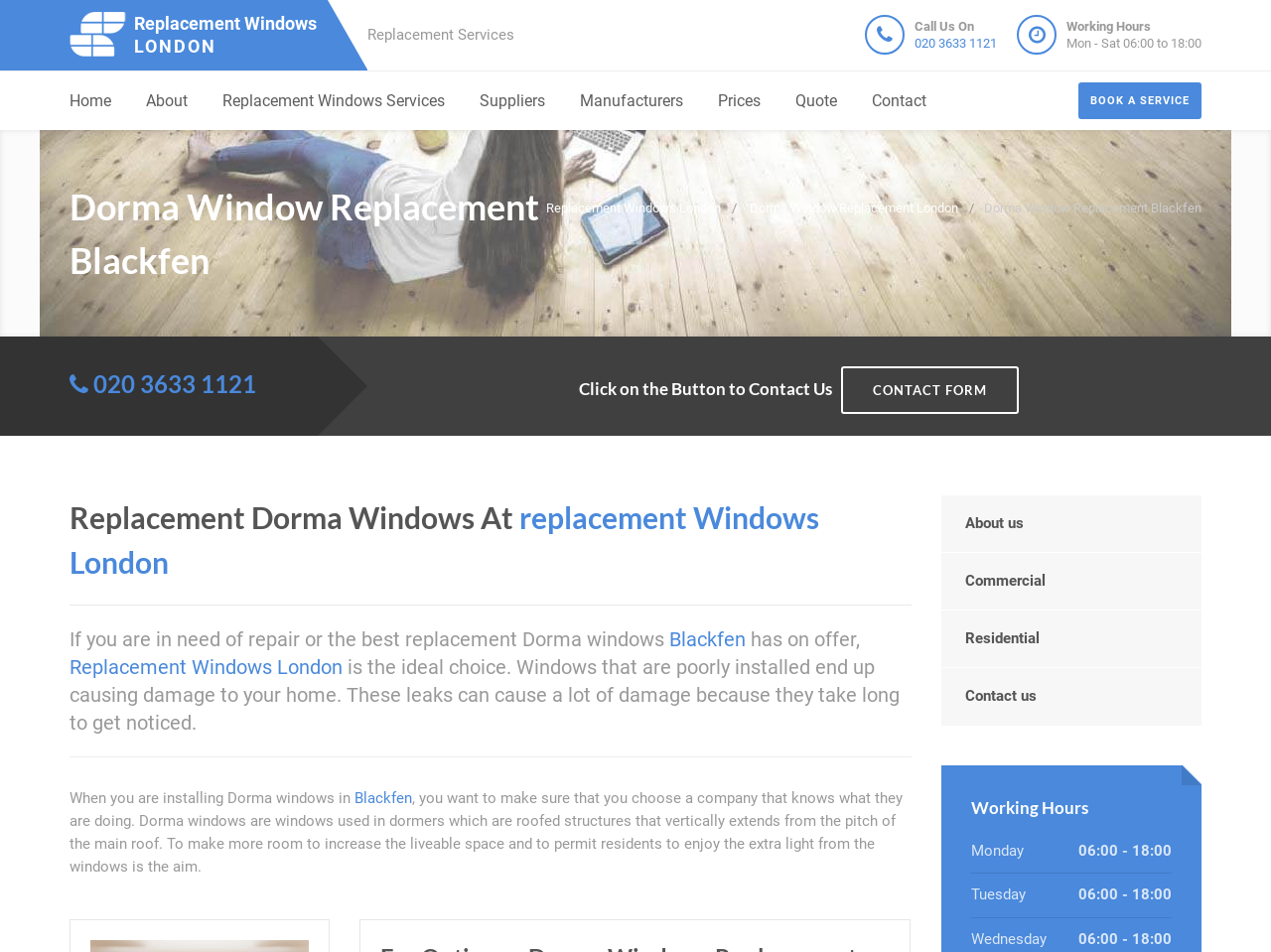Give the bounding box coordinates for the element described as: "Dorma Window Replacement London".

[0.59, 0.21, 0.754, 0.226]